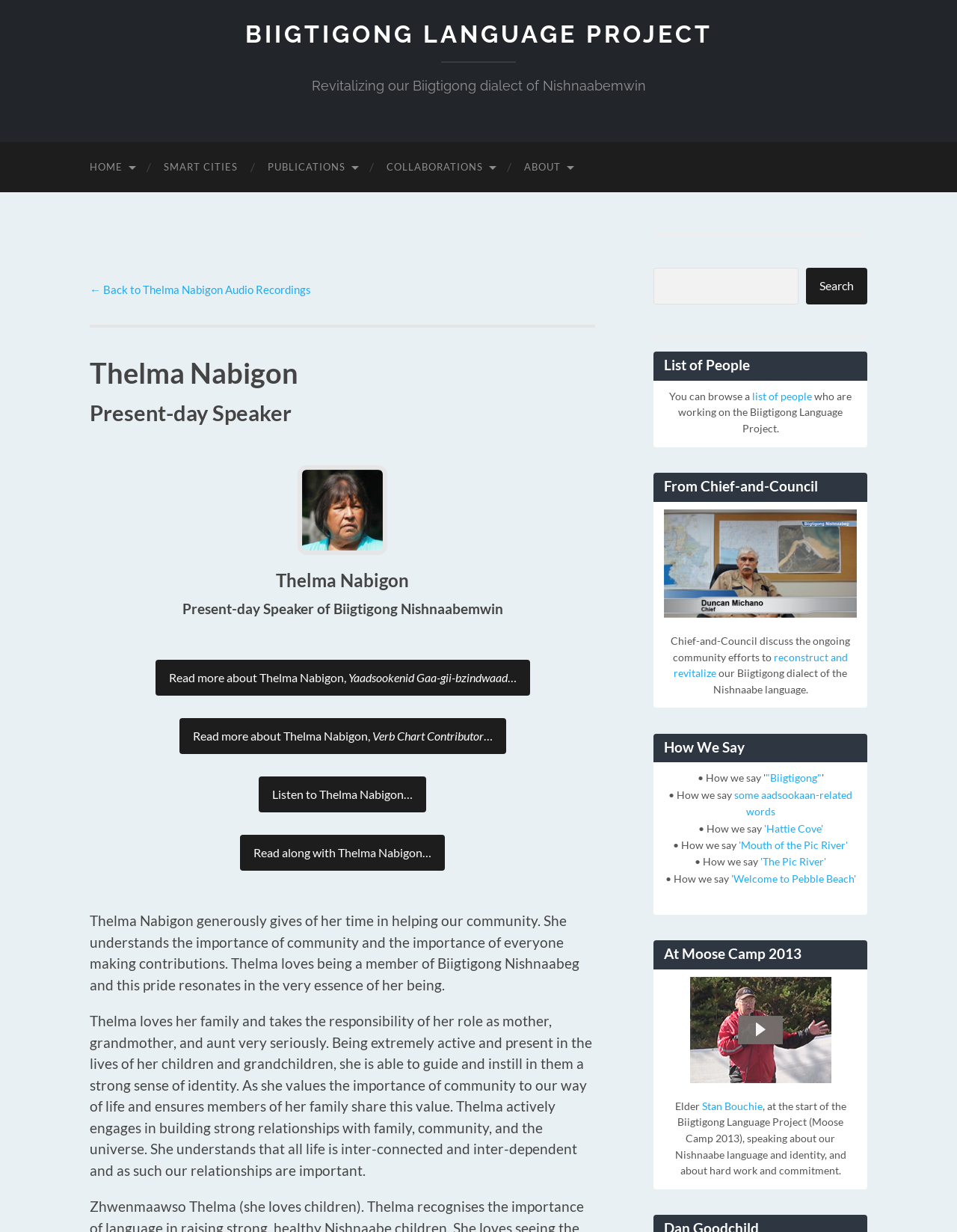What is the importance of community according to Thelma Nabigon?
Using the visual information, answer the question in a single word or phrase.

very important